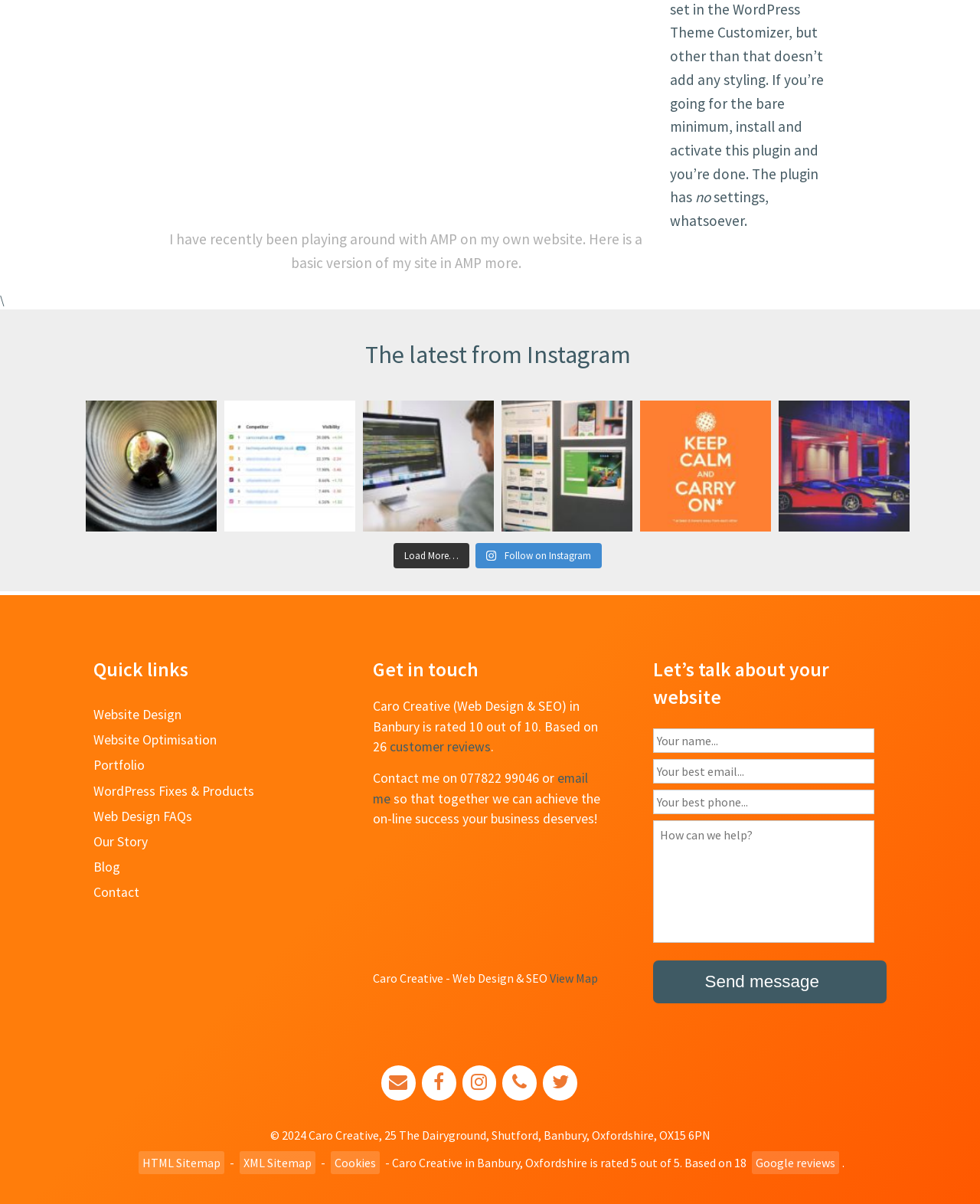Use the details in the image to answer the question thoroughly: 
What is the rating of Caro Creative based on customer reviews?

The rating of Caro Creative based on customer reviews can be found in the 'Get in touch' section, where it says 'Rated 10 out of 26 based on 26 customer reviews'.